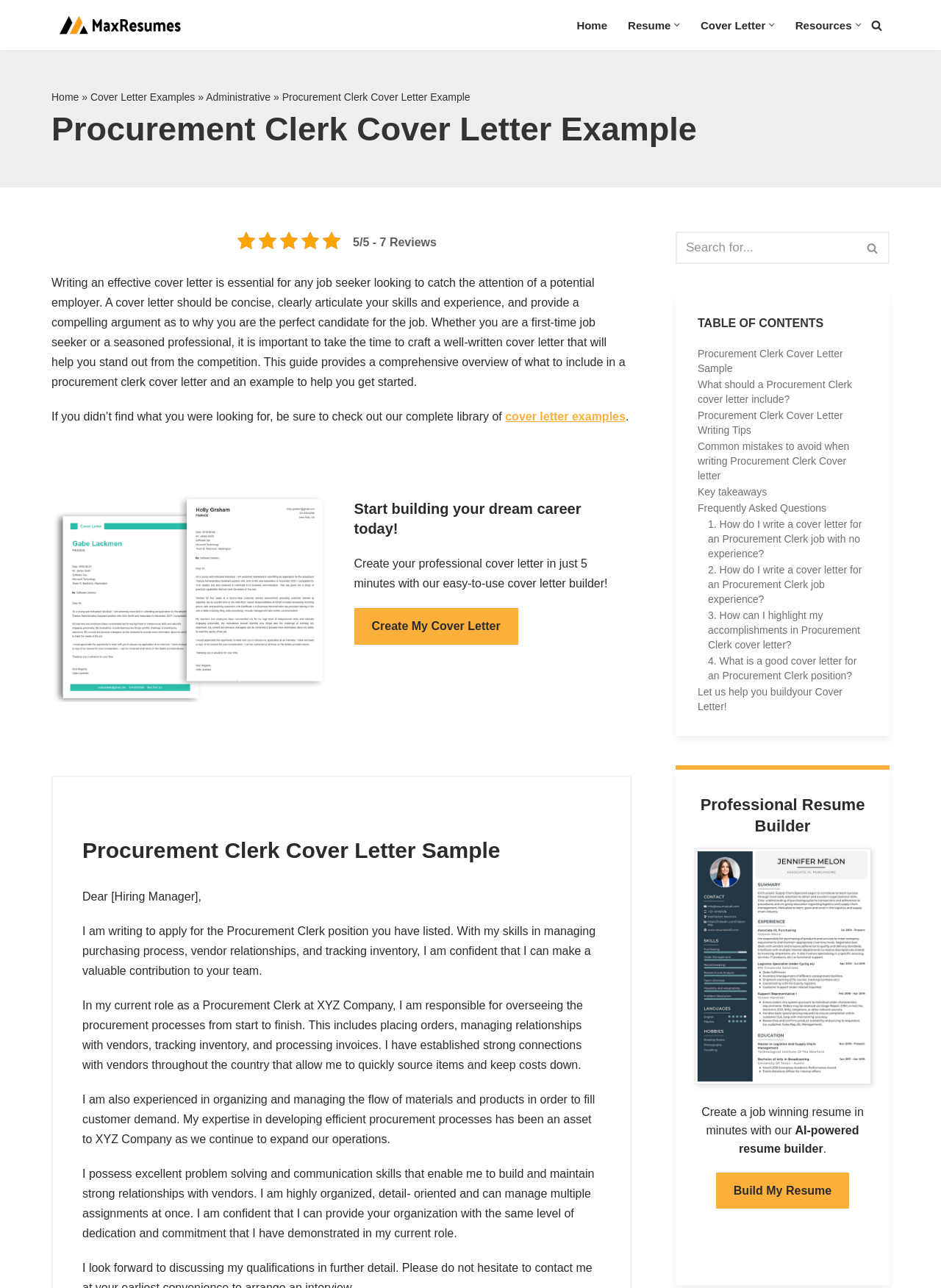What is the title of the sample cover letter?
Based on the image, provide your answer in one word or phrase.

Procurement Clerk Cover Letter Sample